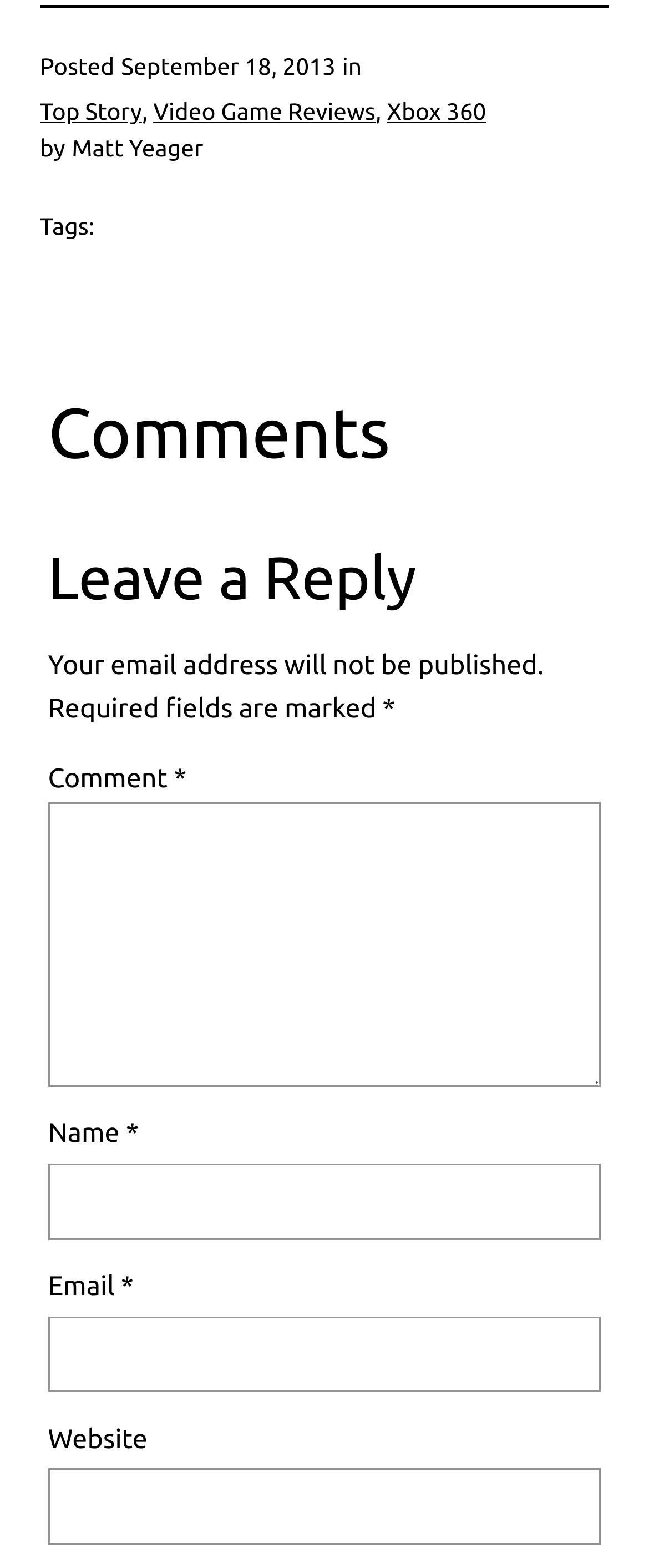For the element described, predict the bounding box coordinates as (top-left x, top-left y, bottom-right x, bottom-right y). All values should be between 0 and 1. Element description: parent_node: Email * aria-describedby="email-notes" name="email"

[0.074, 0.84, 0.926, 0.888]